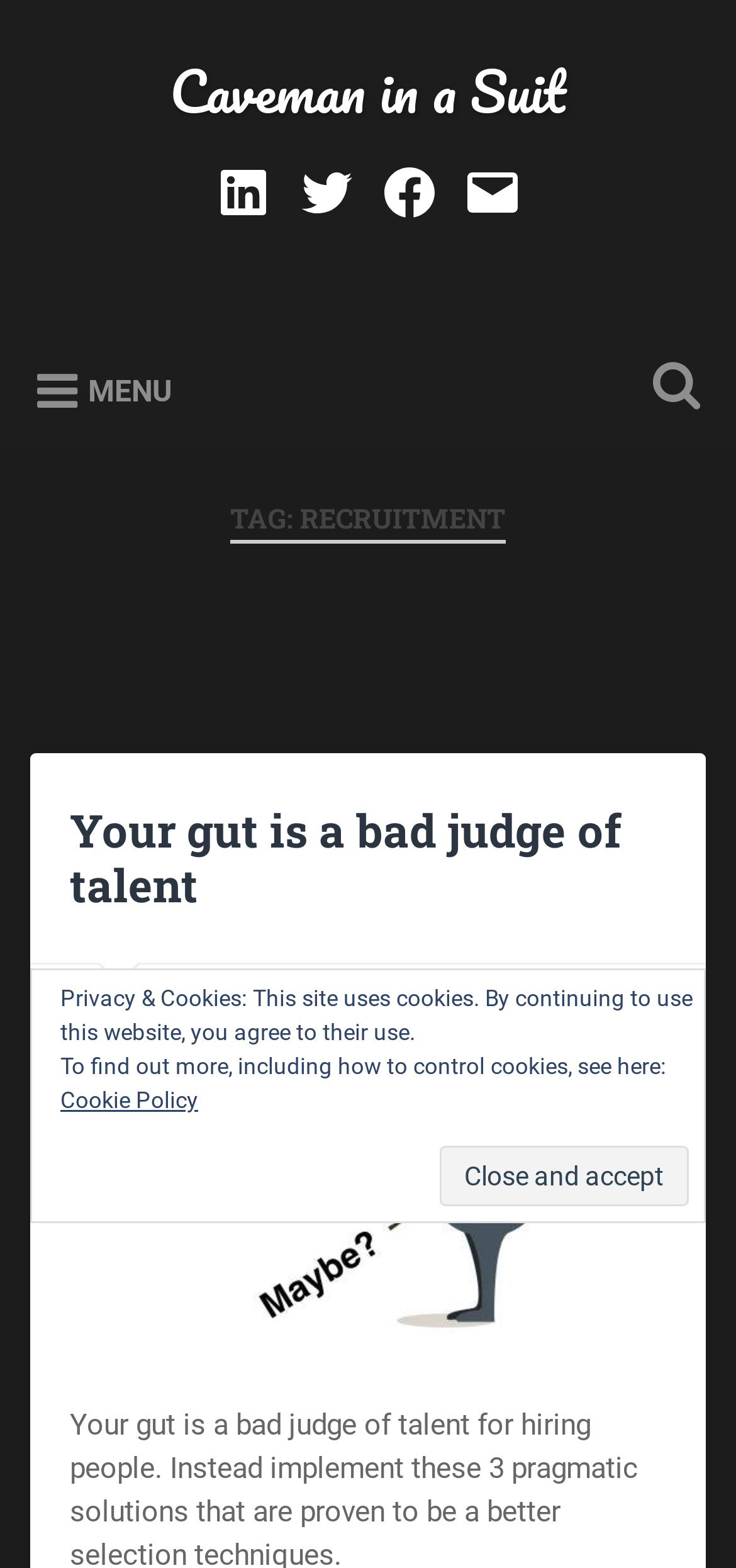Please identify the bounding box coordinates of the area I need to click to accomplish the following instruction: "open search".

[0.868, 0.213, 0.95, 0.284]